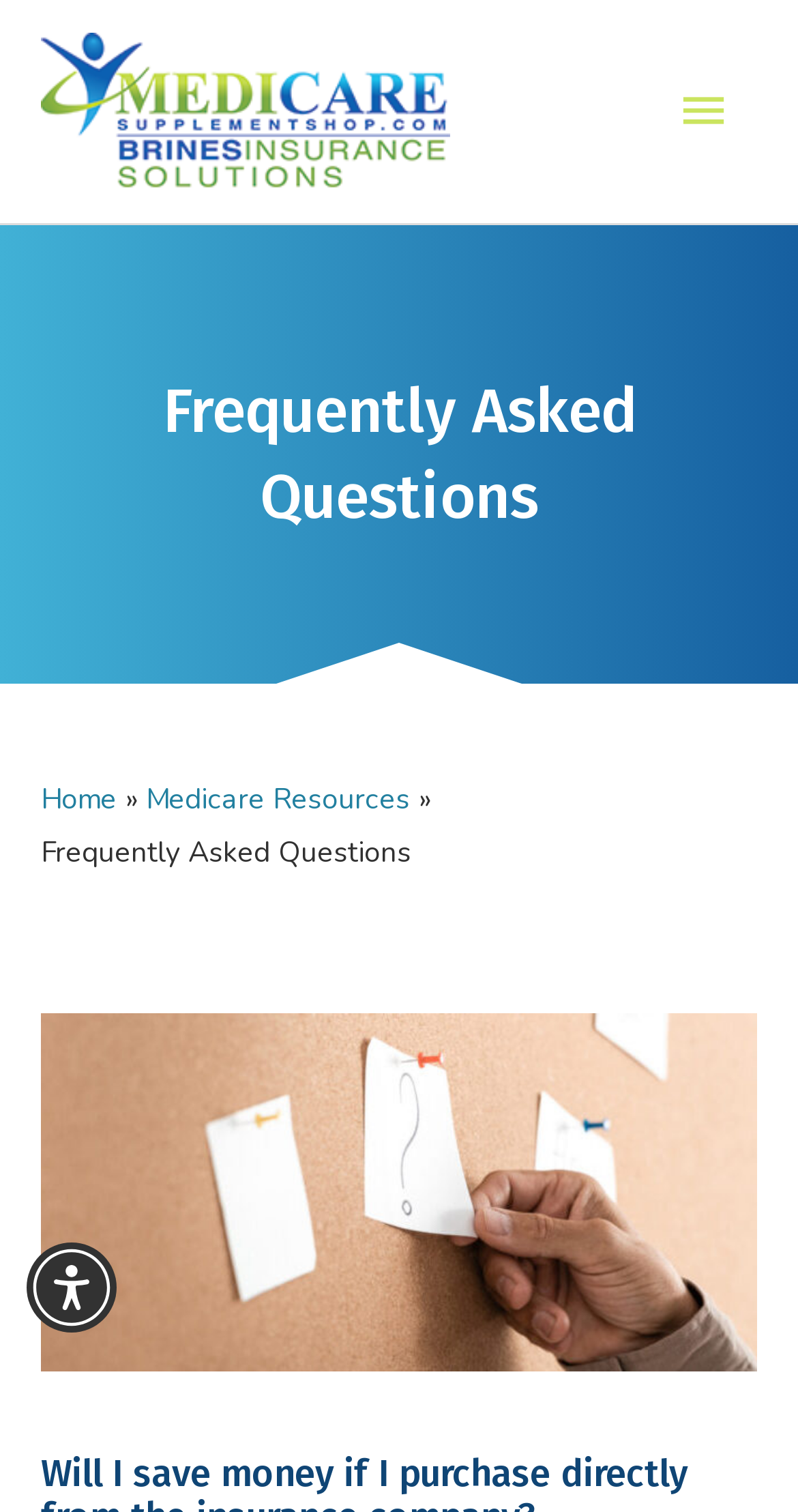Generate a comprehensive description of the webpage.

The webpage is about Medicare Supplement questions, as indicated by the title "Frequently Asked Questions - Medicare Supplement Shop". At the top left corner, there is a logo image of "Medicare Supplement Shop" accompanied by a link with the same name. Below the logo, a heading "Frequently Asked Questions" is prominently displayed, spanning almost the entire width of the page.

On the top right corner, there is a button labeled "Main Menu" with an arrow icon, which is not expanded by default. Next to it, an "Accessibility Menu" button is located, which has a popup dialog.

In the middle of the page, there is a large image with a cork board background, containing questions written on it. This image takes up a significant portion of the page.

Above the image, a navigation section labeled "Breadcrumbs" is present, which contains links to "Home" and "Medicare Resources". The "Frequently Asked Questions" text is repeated in this section, but this time as a static text element.

There is another image on the page, located near the center, but its purpose is unclear as it has no associated text or description.